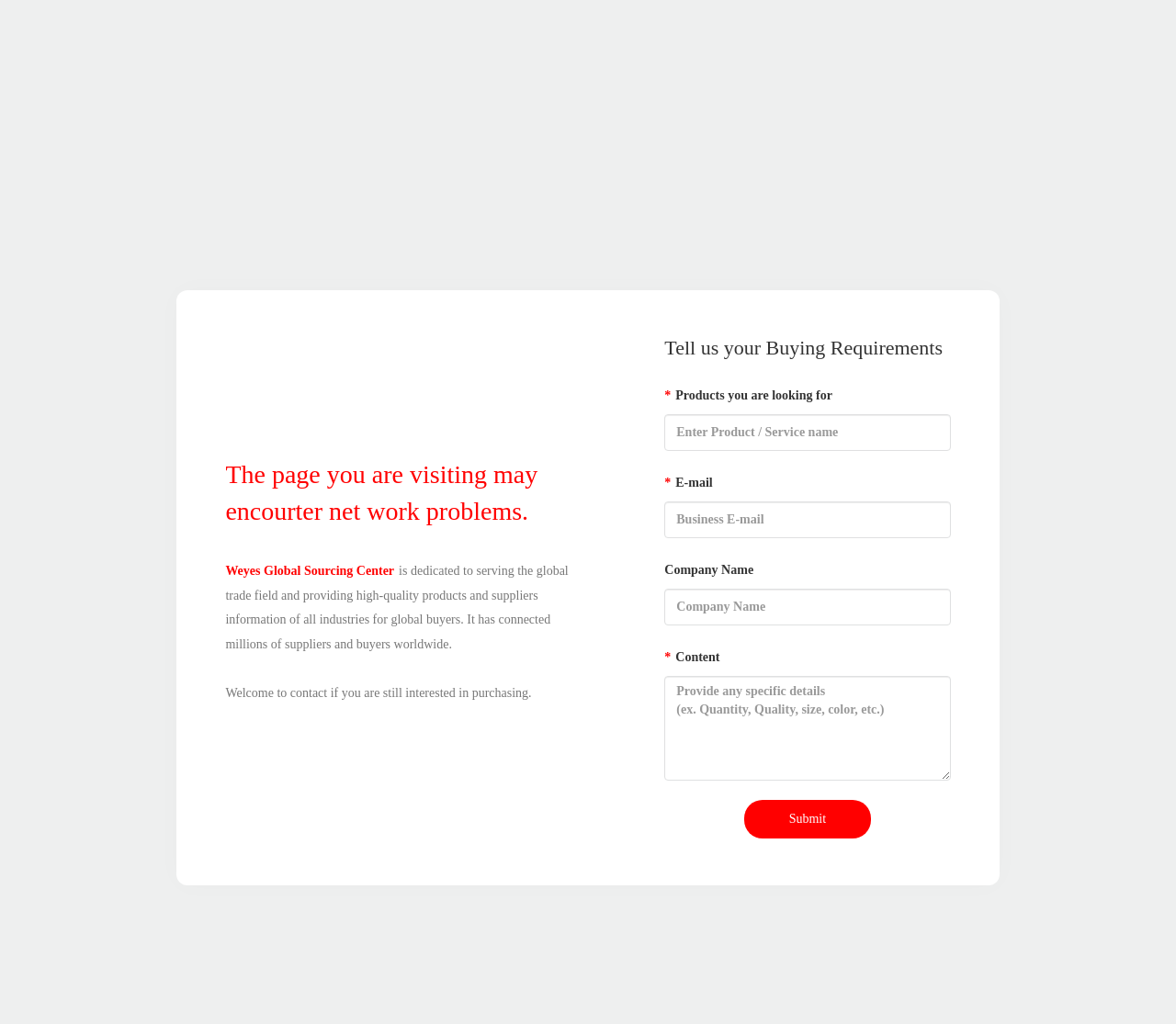Respond to the question below with a single word or phrase:
What is the position of the 'Submit' button?

Below the Content field